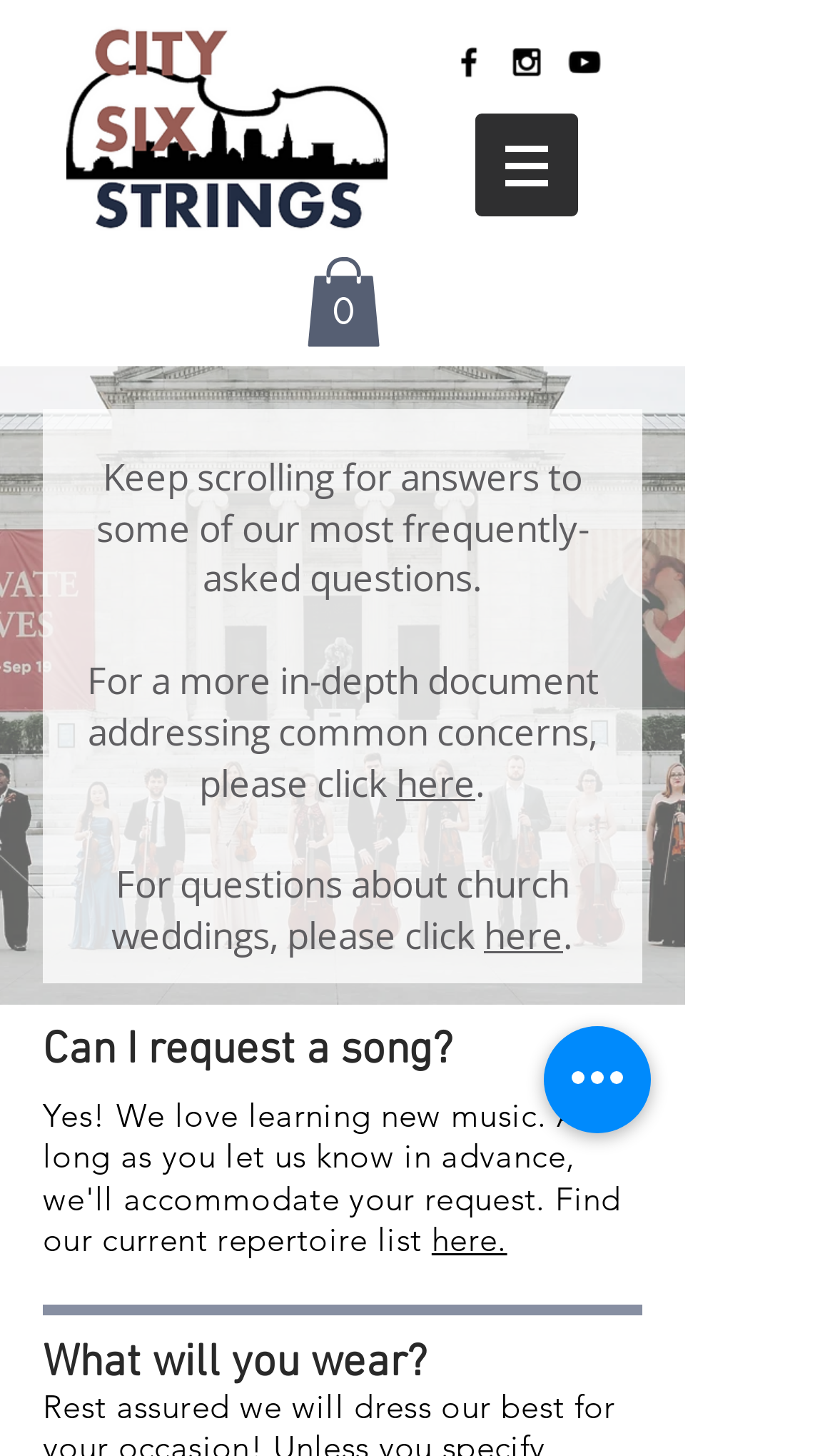What is the topic of the first question?
Examine the image and give a concise answer in one word or a short phrase.

Song request